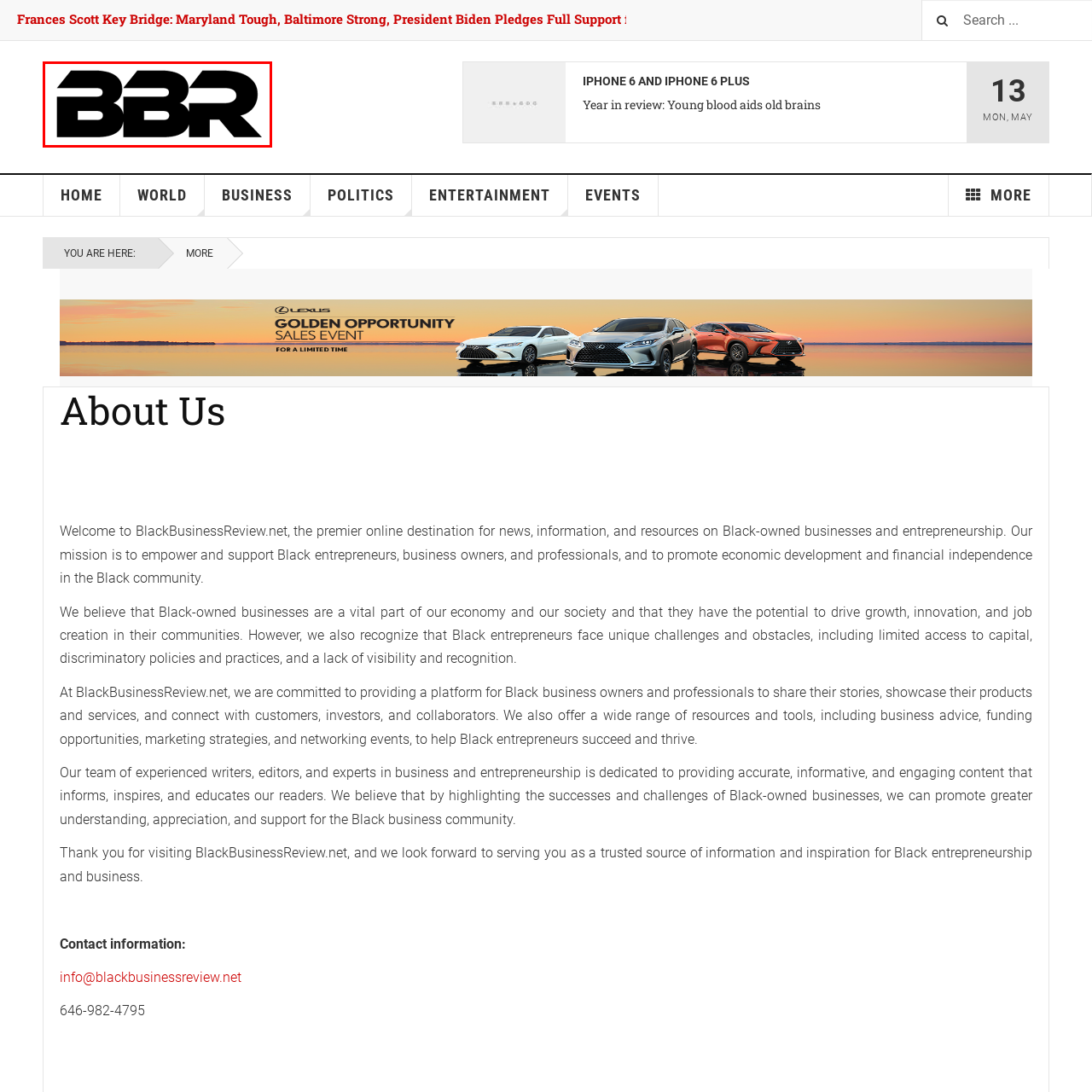Observe the image area highlighted by the pink border and answer the ensuing question in detail, using the visual cues: 
What is the tone of the logo's design?

The caption describes the logo's design as 'sleek and modern', indicating a clean and contemporary aesthetic that reflects the organization's commitment to innovation and empowerment.